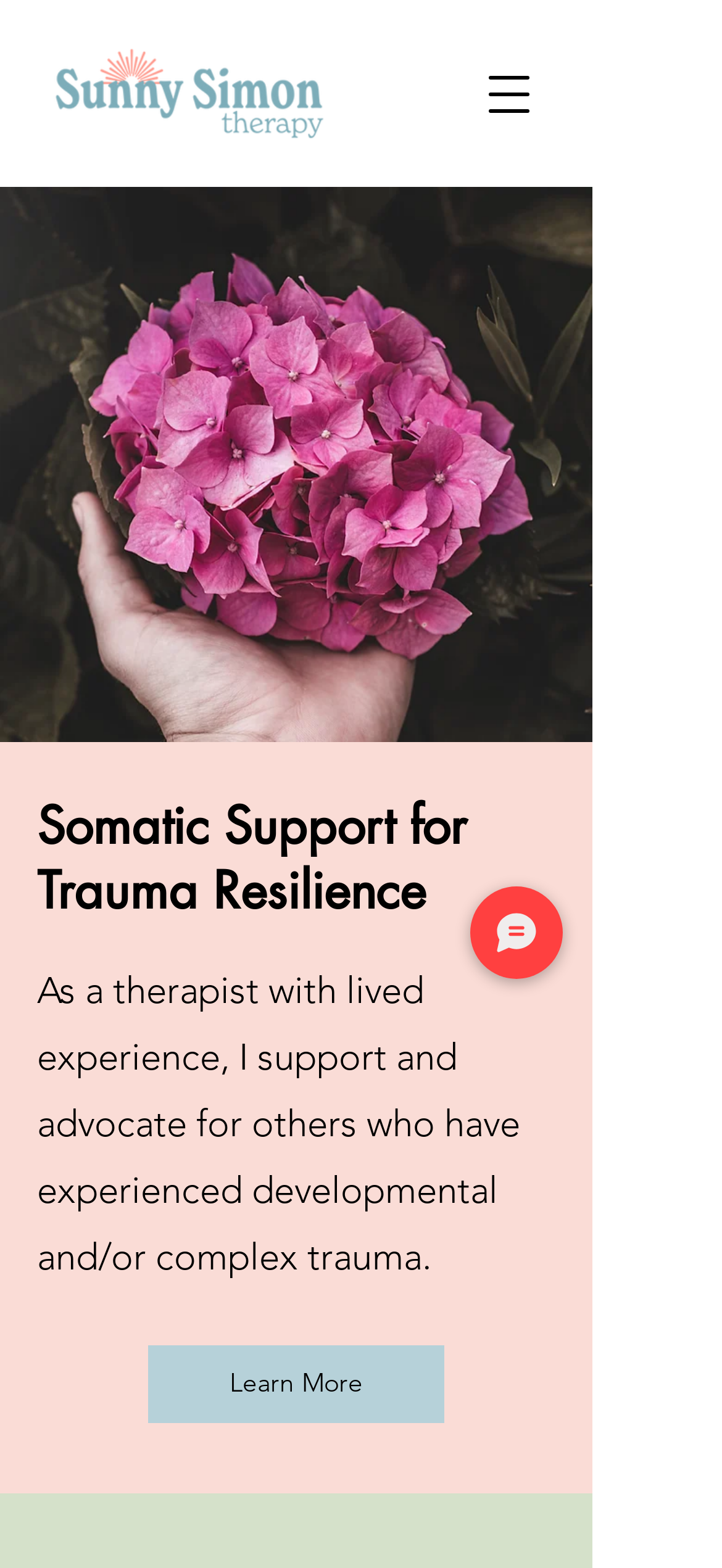What is the location of the therapist's practice?
Please craft a detailed and exhaustive response to the question.

I found the location of the therapist's practice by looking at the title of the webpage 'Trauma & Somatic Work | Sunny Simon Therapy | Silverdale WA Therapist' which includes the location Silverdale, WA.